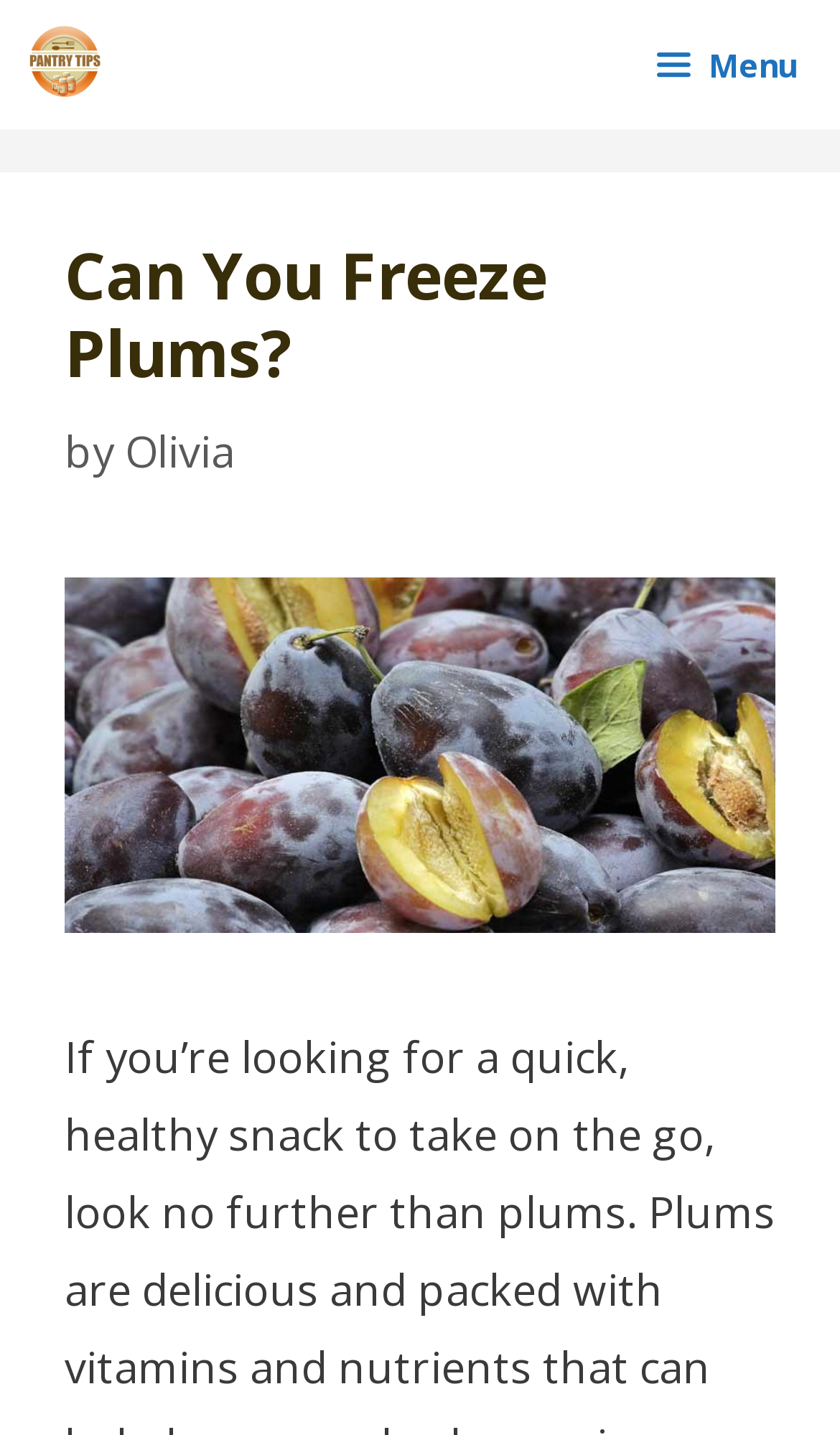Please give a one-word or short phrase response to the following question: 
What is the author's name?

Olivia